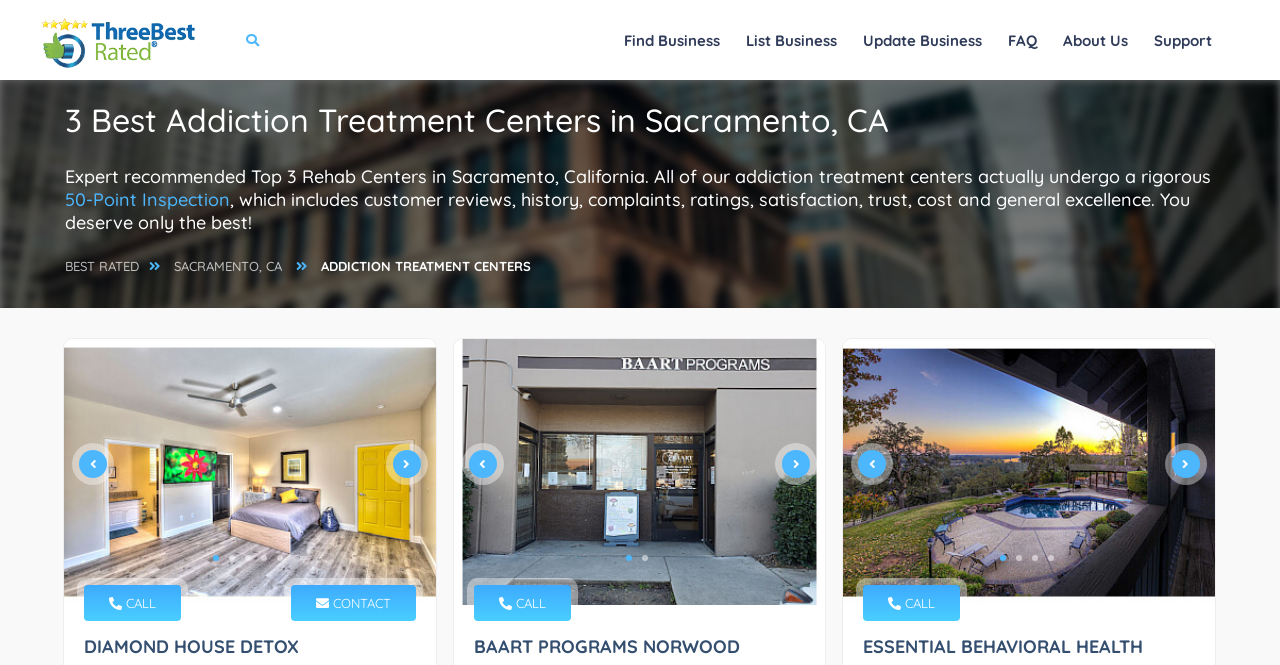Provide an in-depth description of the elements and layout of the webpage.

This webpage is about the top 3 addiction treatment centers in Sacramento, California. At the top, there is a logo of "ThreeBestRated.com" with a link to the website. Below the logo, there are several links to different sections of the website, including "Find Business", "List Business", "Update Business", "FAQ", "About Us", and "Support".

The main content of the webpage is divided into three sections, each representing one of the top-rated addiction treatment centers. The first section is about "Diamond House Detox", which has a heading and a brief description. Below the description, there is a tab panel with five tabs, allowing users to navigate through different sections of the content. There are also two links, "CALL" and "CONTACT", and an image of the treatment center.

The second section is about "BAART Programs Norwood", which has a similar layout to the first section. It has a heading, a brief description, a tab panel with two tabs, and two links, "CALL" and "CONTACT". There is also an image of the treatment center.

The third section is about "Essential Behavioral Health", which has a similar layout to the first two sections. It has a heading, a brief description, a tab panel with four tabs, and two links, "CALL" and "CONTACT". There is also an image of the treatment center.

Throughout the webpage, there are headings and links that provide additional information about the addiction treatment centers and their services. The overall layout is organized and easy to navigate, with clear headings and concise descriptions.